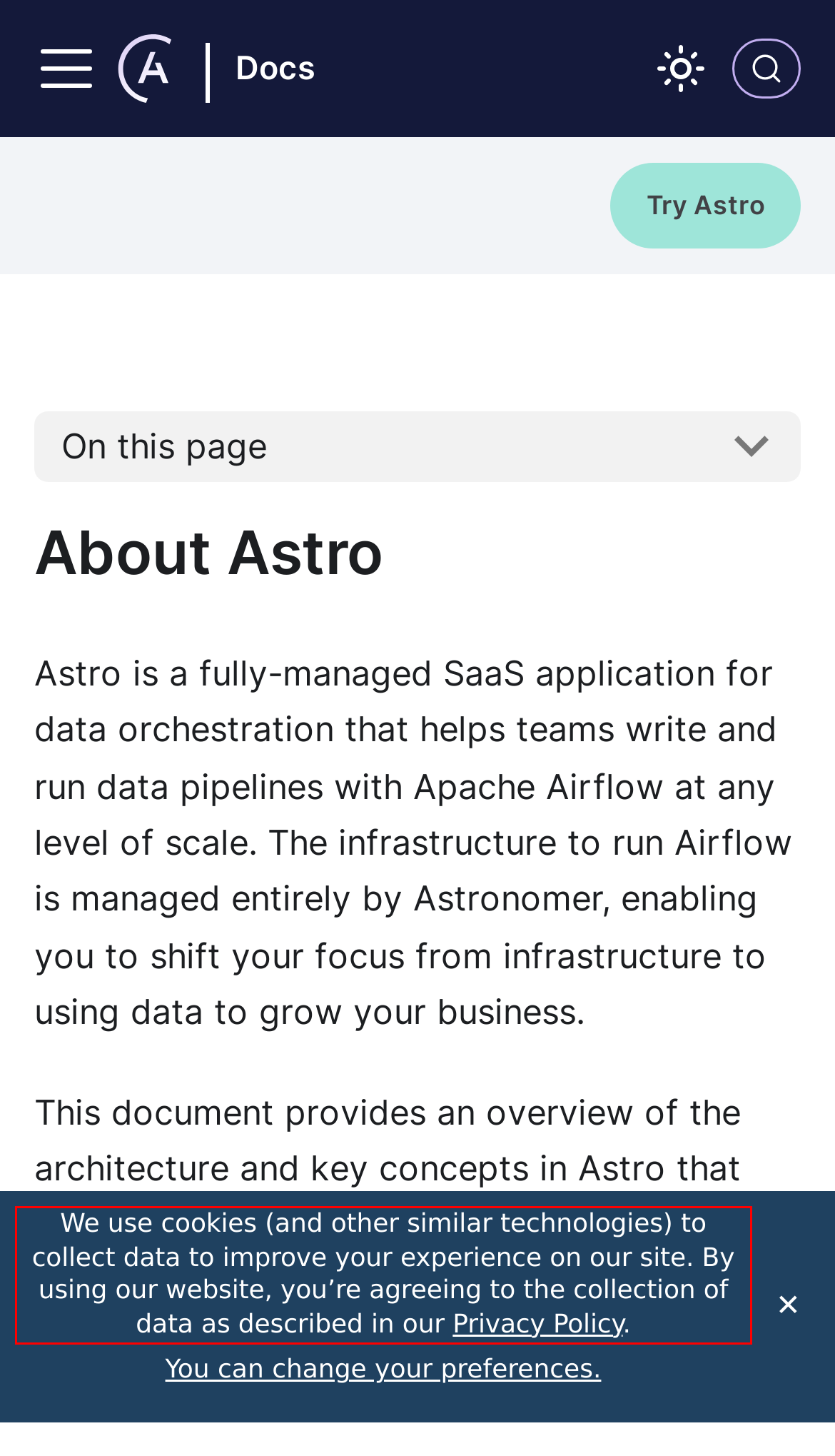Within the screenshot of the webpage, locate the red bounding box and use OCR to identify and provide the text content inside it.

We use cookies (and other similar technologies) to collect data to improve your experience on our site. By using our website, you’re agreeing to the collection of data as described in our Privacy Policy.